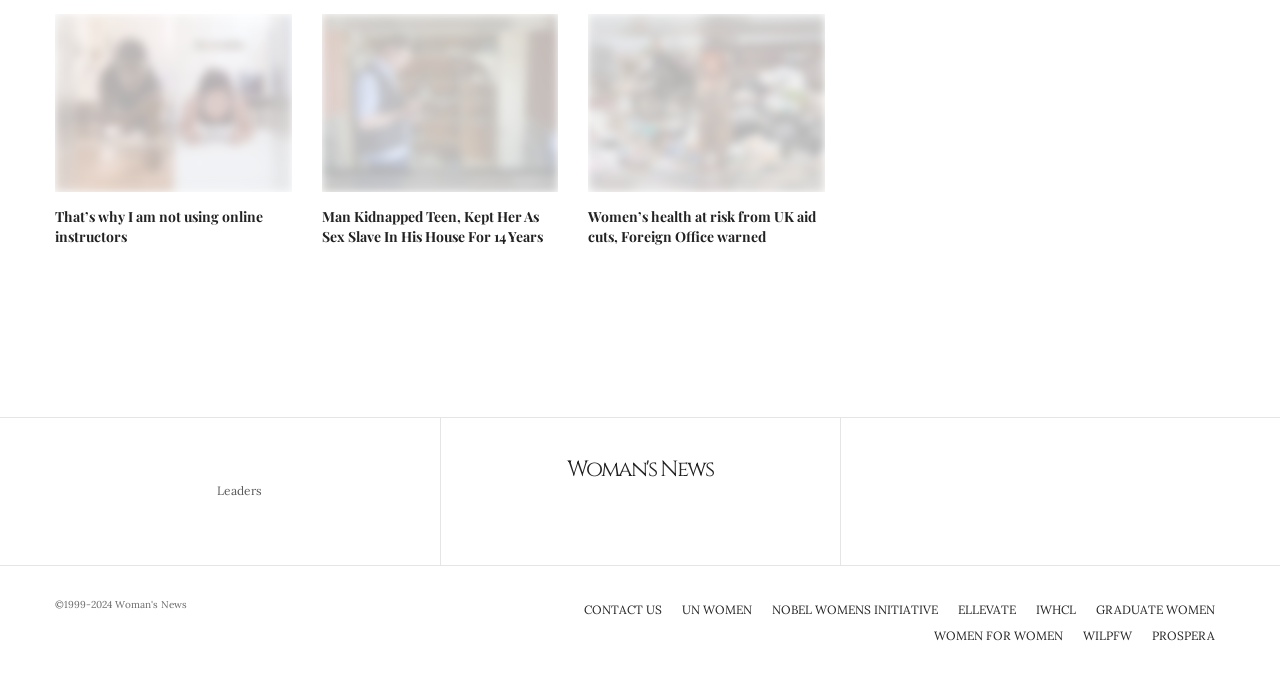Answer the following query with a single word or phrase:
What is the title of the second article?

Man Kidnapped Teen